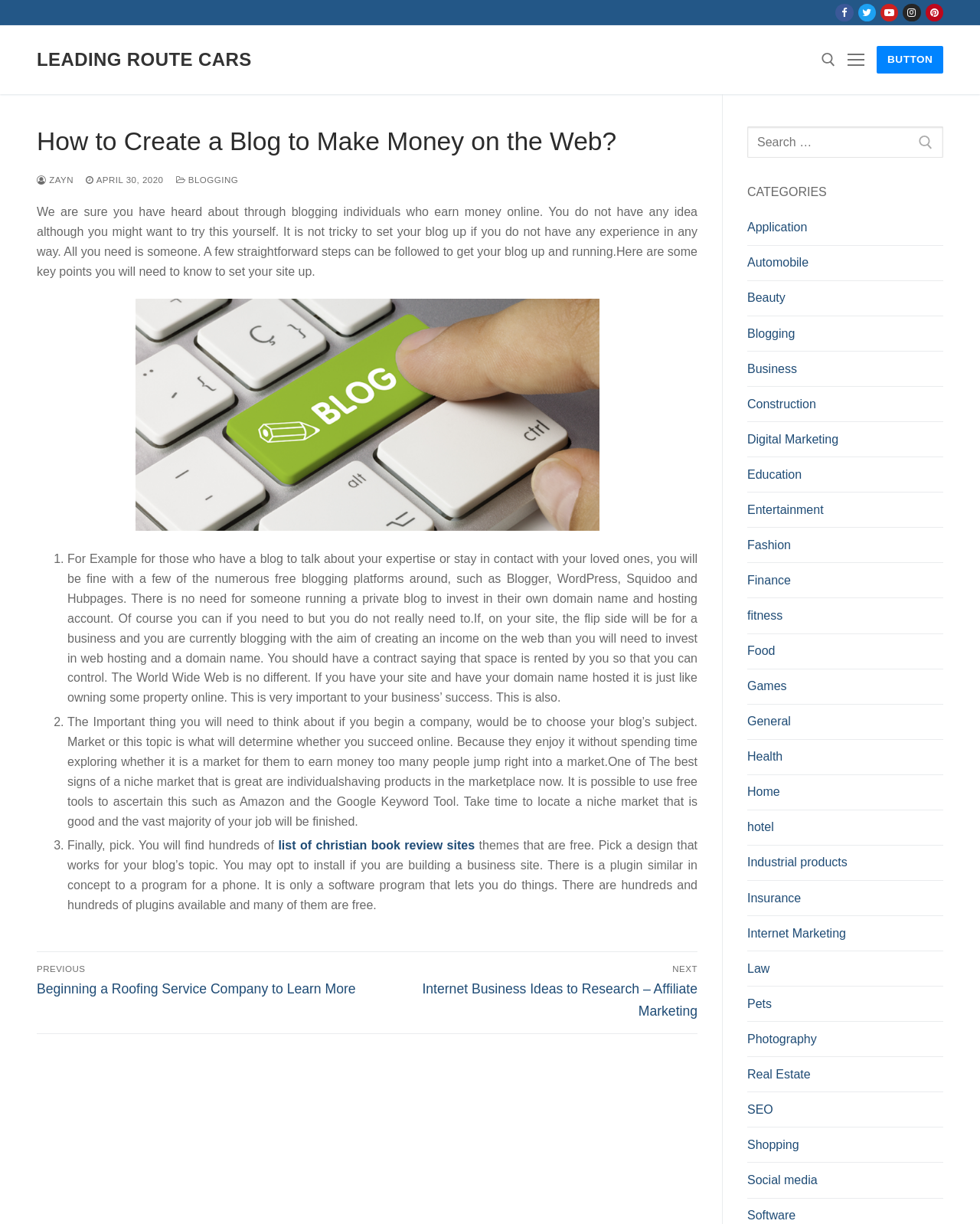How many social media links are available?
Provide a thorough and detailed answer to the question.

The social media links are located at the top right corner of the webpage, and there are 5 links available, which are Facebook, Twitter, Youtube, Instagram, and Pinterest.